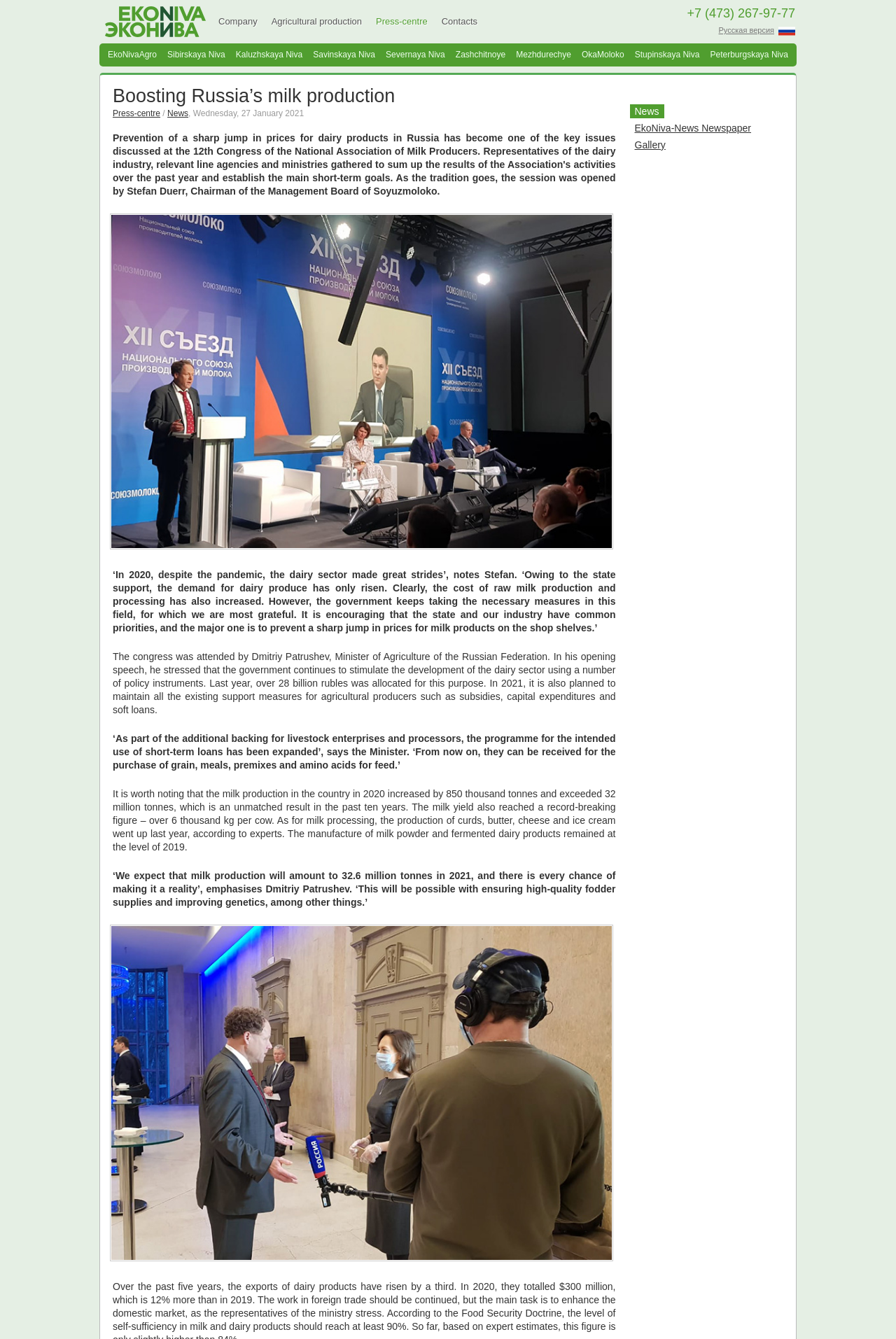Give a short answer using one word or phrase for the question:
How many million tonnes of milk was produced in 2020?

32